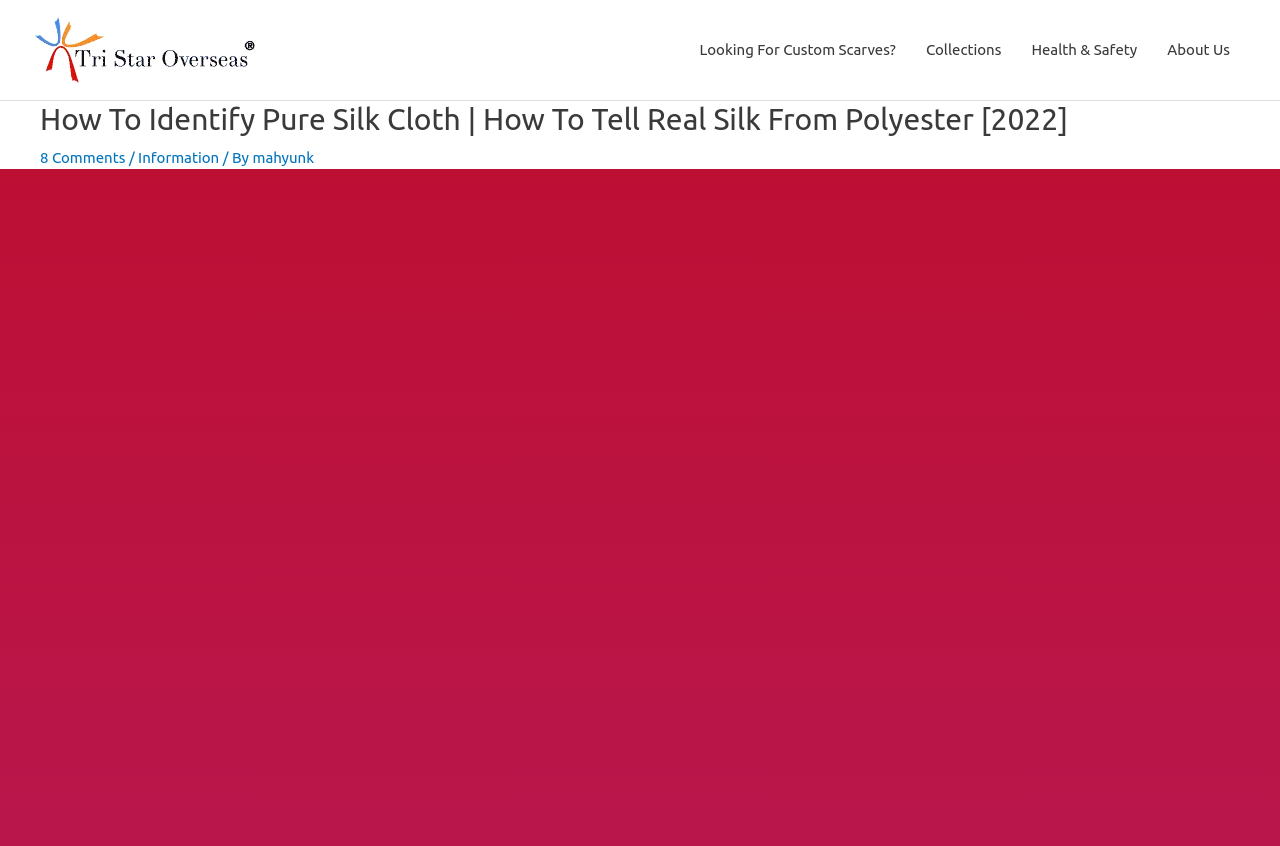Please find the bounding box coordinates of the element's region to be clicked to carry out this instruction: "Check the information about the author mahyunk".

[0.197, 0.176, 0.245, 0.196]